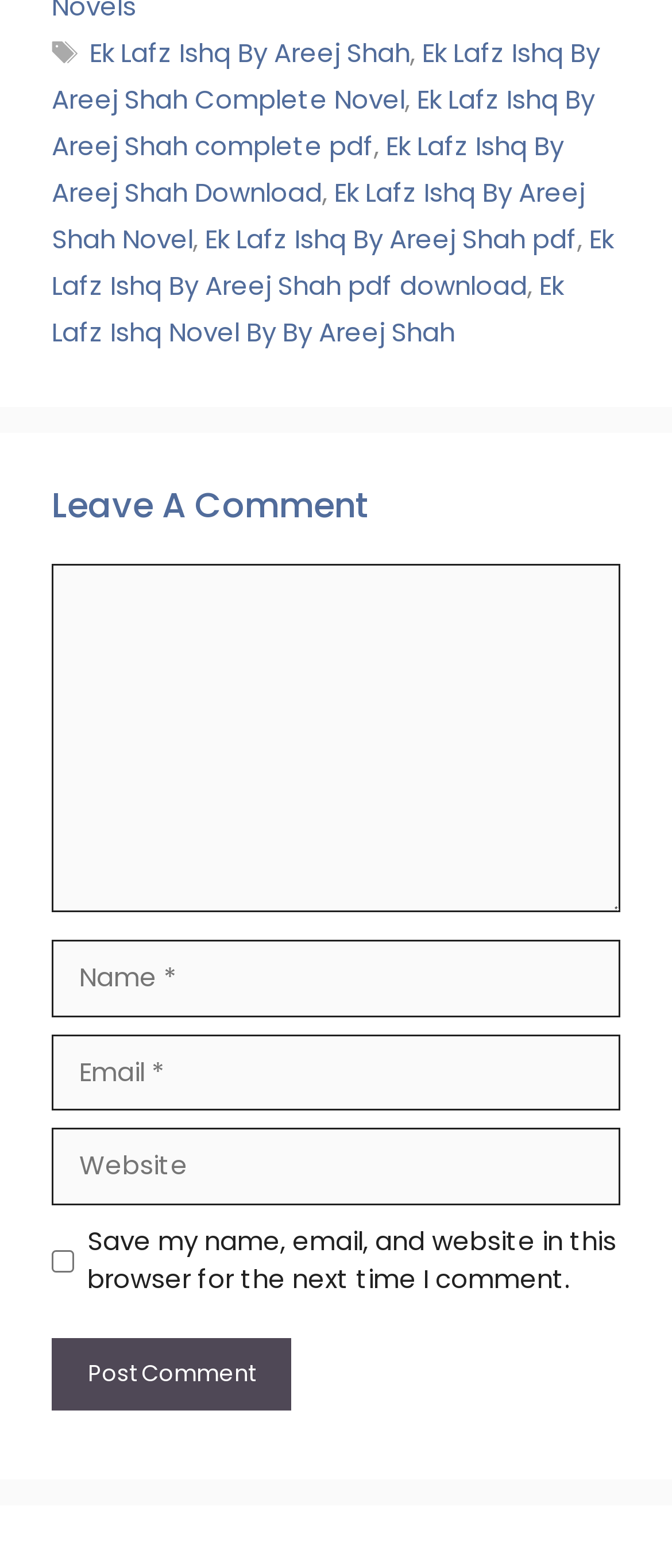Identify the bounding box coordinates for the region to click in order to carry out this instruction: "Click on the link to download Ek Lafz Ishq By Areej Shah". Provide the coordinates using four float numbers between 0 and 1, formatted as [left, top, right, bottom].

[0.077, 0.081, 0.838, 0.134]